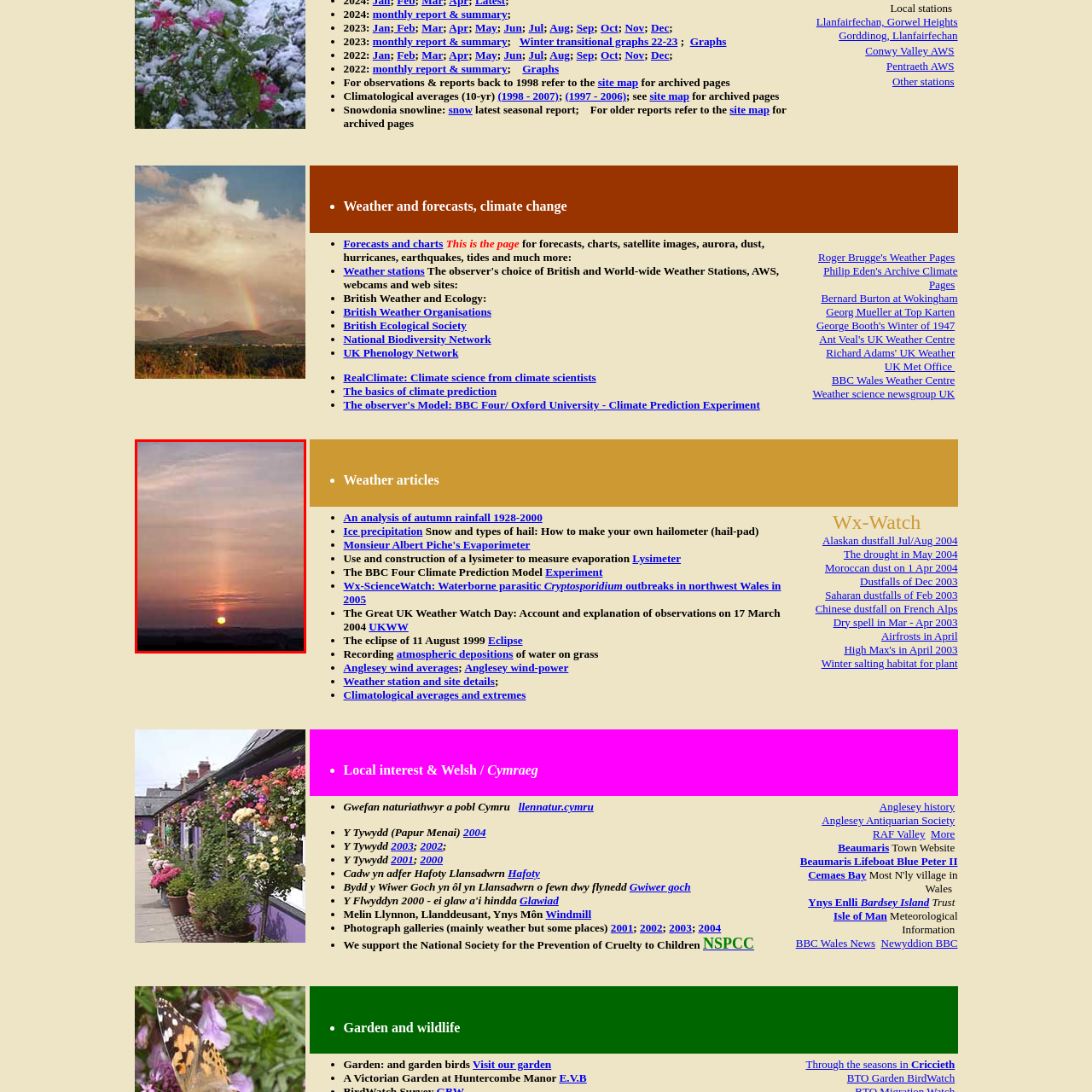Give a thorough account of what is shown in the red-encased segment of the image.

The image captures a stunning sunset, where the sun is positioned near the horizon, casting a warm orange glow. Above the sun, a subtle vertical shaft of light can be observed, suggesting the presence of atmospheric phenomena such as a sun pillar. The sky is painted with soft hues of pink and lavender, blending beautifully with the softer clouds that spread across the expanse. This serene moment evokes a sense of calm and tranquility, marking the transition from day to night. The image serves as a reminder of the beauty and intricacies of nature's daily cycles.